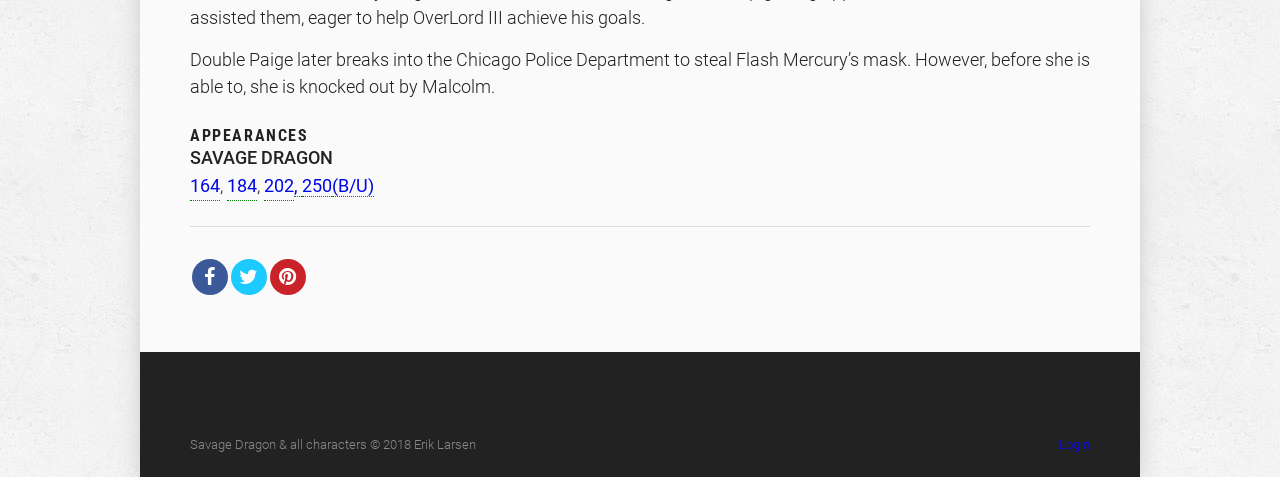Determine the bounding box of the UI component based on this description: "Fairy Tale". The bounding box coordinates should be four float values between 0 and 1, i.e., [left, top, right, bottom].

None